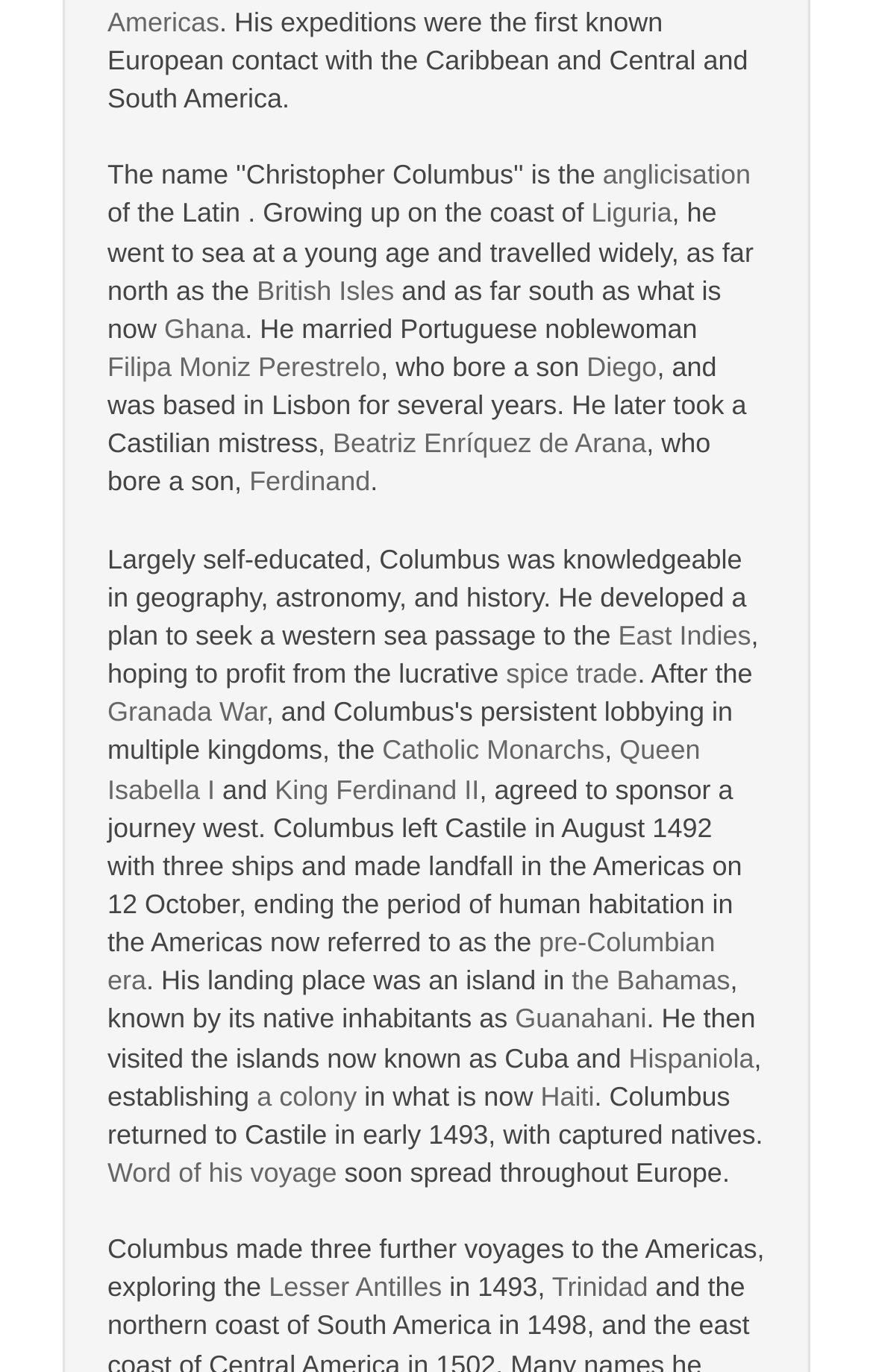Please answer the following query using a single word or phrase: 
Where did Columbus establish a colony?

In what is now Haiti